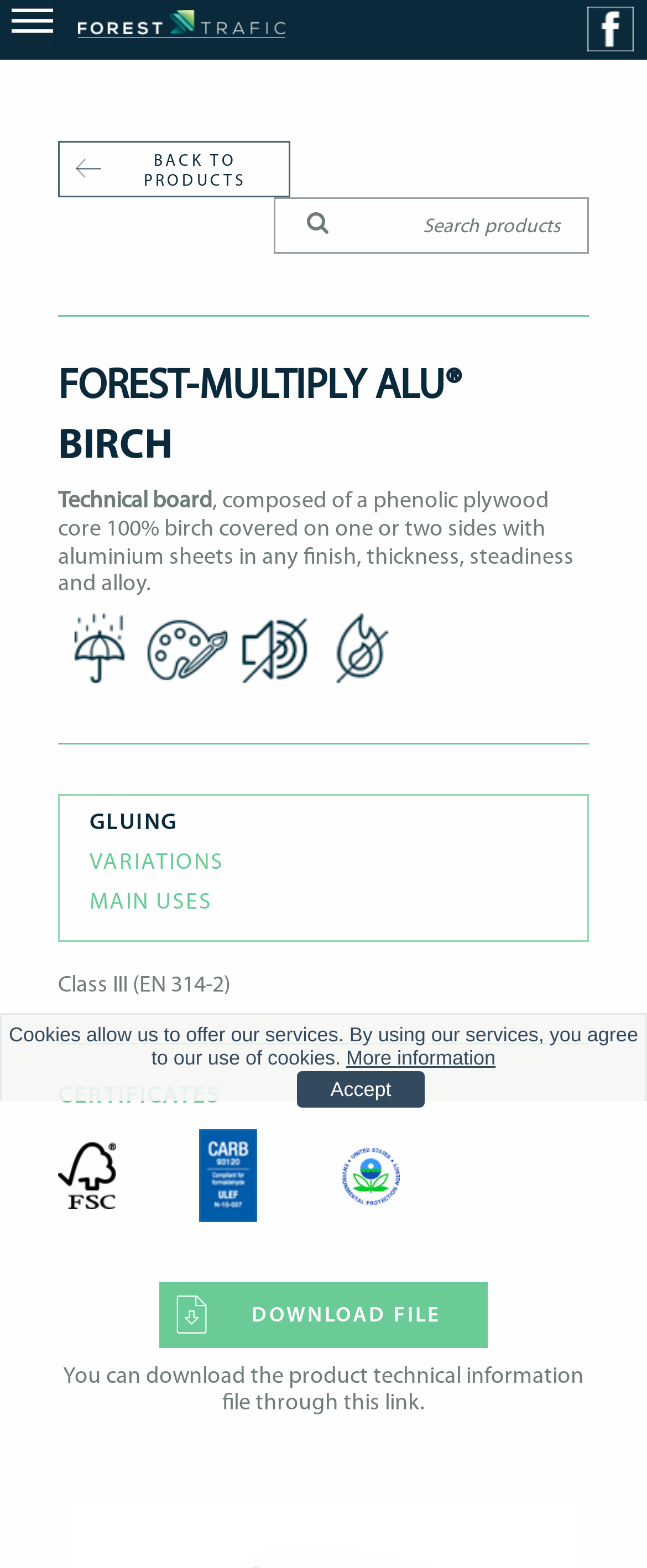Determine the bounding box coordinates of the section to be clicked to follow the instruction: "view certificates". The coordinates should be given as four float numbers between 0 and 1, formatted as [left, top, right, bottom].

[0.09, 0.656, 0.91, 0.674]